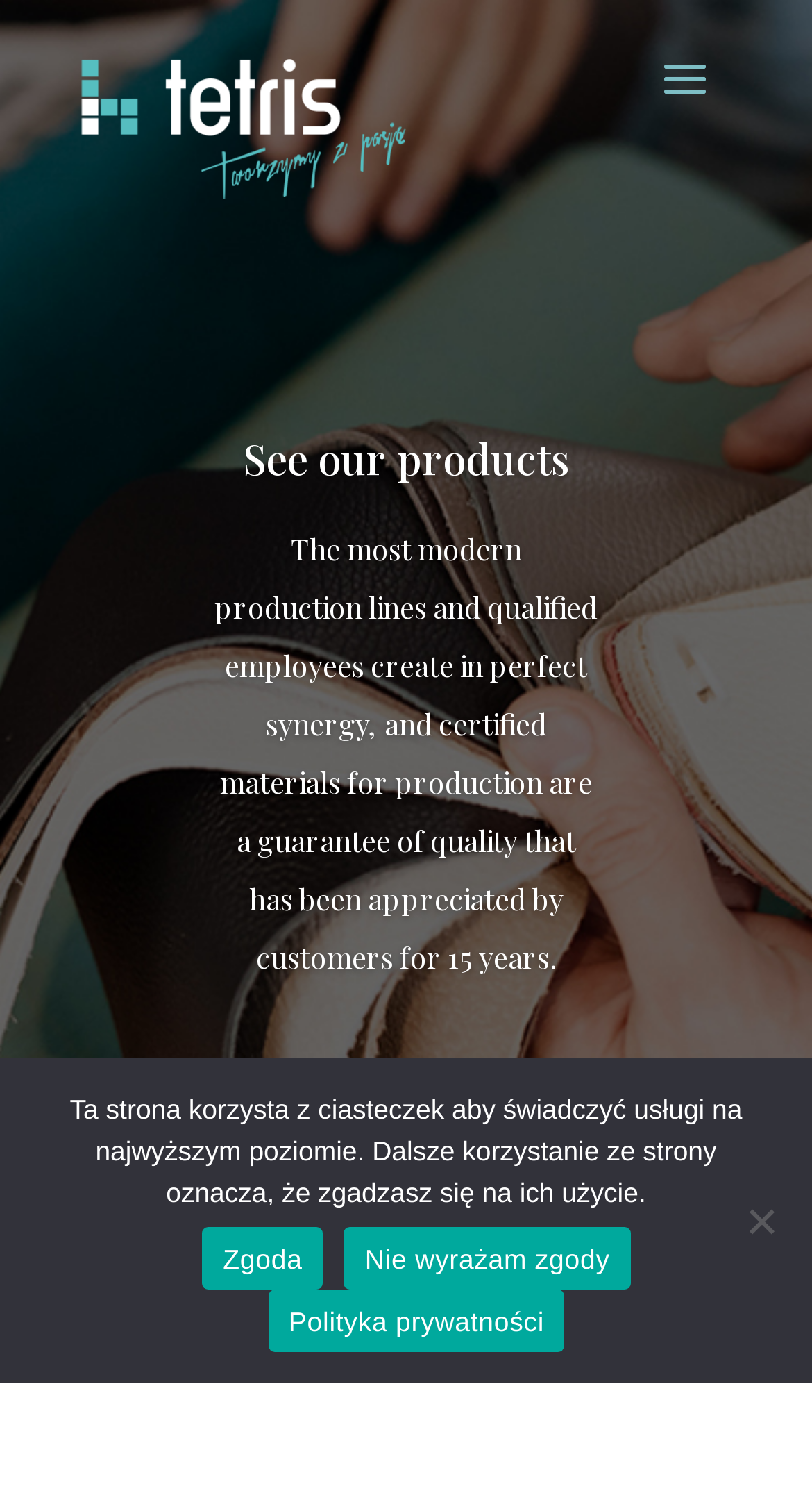Mark the bounding box of the element that matches the following description: "Nie wyrażam zgody".

[0.424, 0.817, 0.777, 0.859]